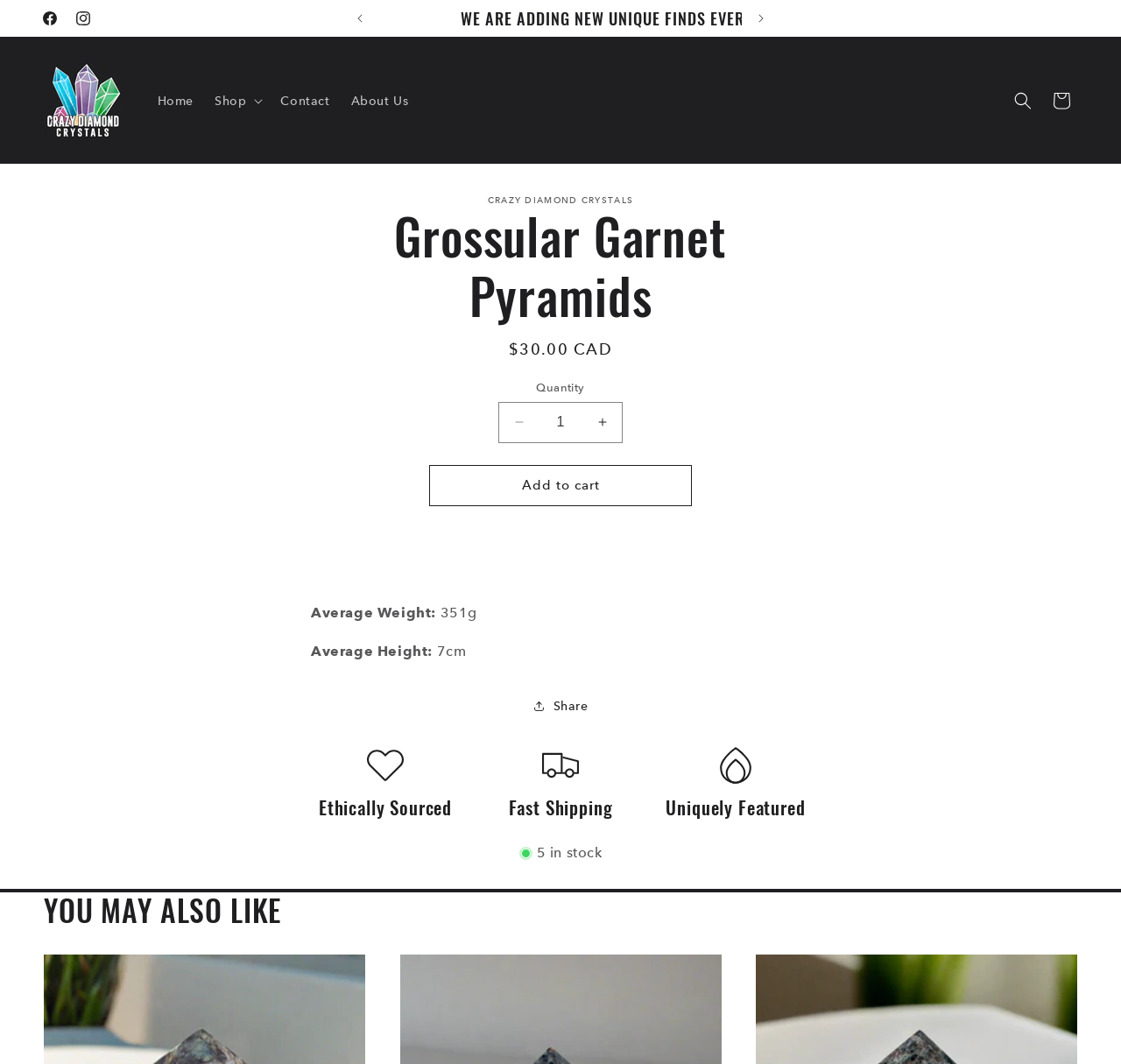Refer to the image and answer the question with as much detail as possible: Is the product in stock?

I found the answer by looking at the static text '5 in stock' which indicates that the product is available and has 5 items in stock.